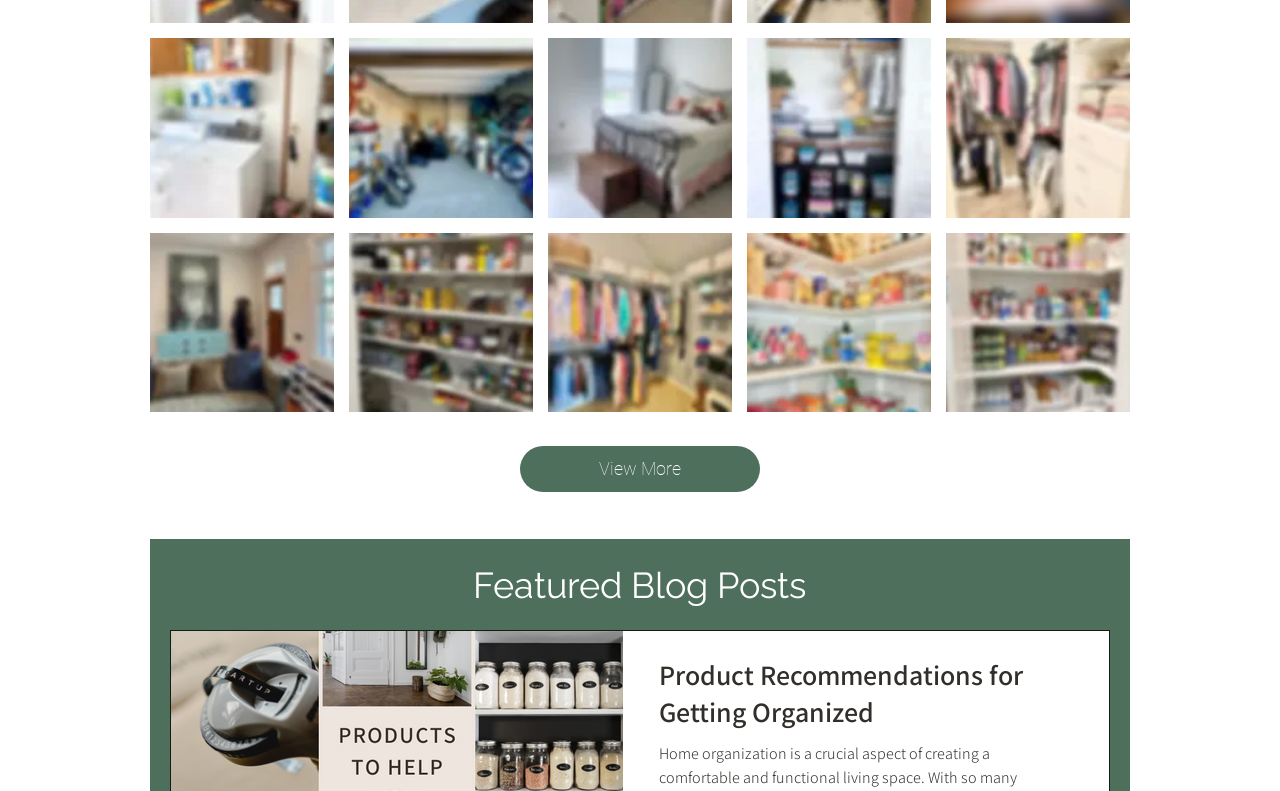Predict the bounding box coordinates for the UI element described as: "Press review". The coordinates should be four float numbers between 0 and 1, presented as [left, top, right, bottom].

None